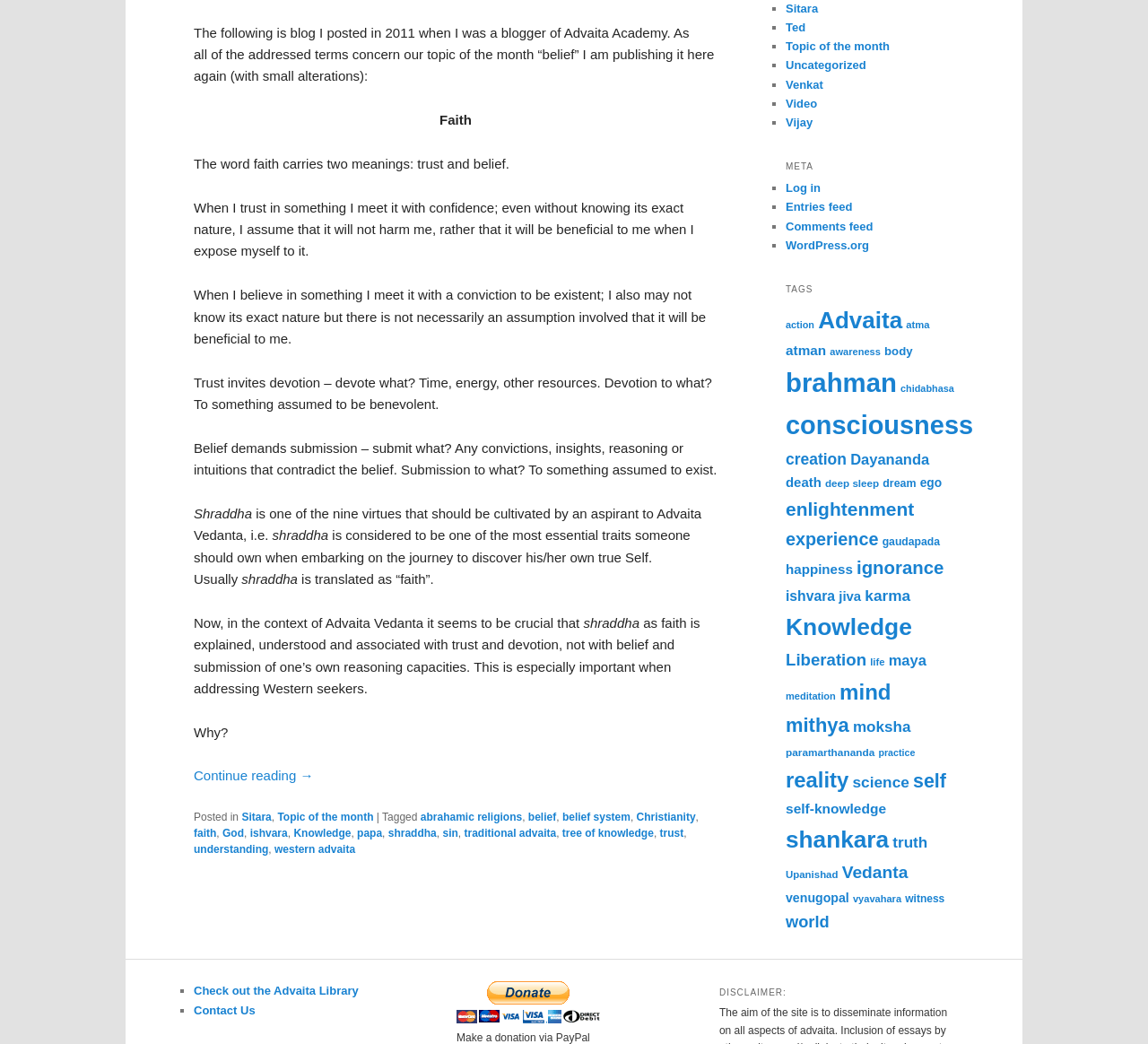Respond to the question below with a single word or phrase:
How many items are tagged with 'Advaita'?

224